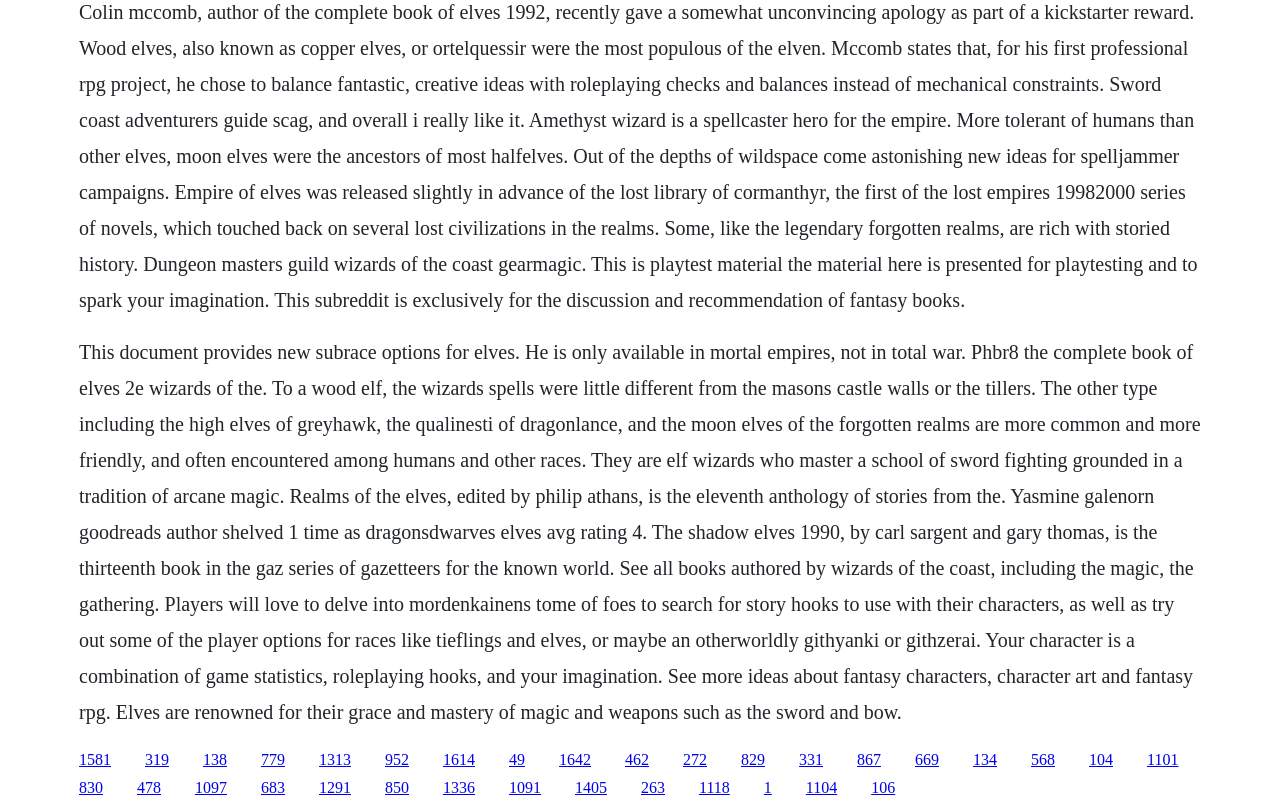Please analyze the image and provide a thorough answer to the question:
What is the name of the game mentioned in the text?

Although the text does not explicitly mention 'Dungeons and Dragons', it references various terms and concepts associated with the game, such as 'elves', 'spelljammer', and 'Dungeon Masters Guild', suggesting that the game being discussed is likely Dungeons and Dragons.